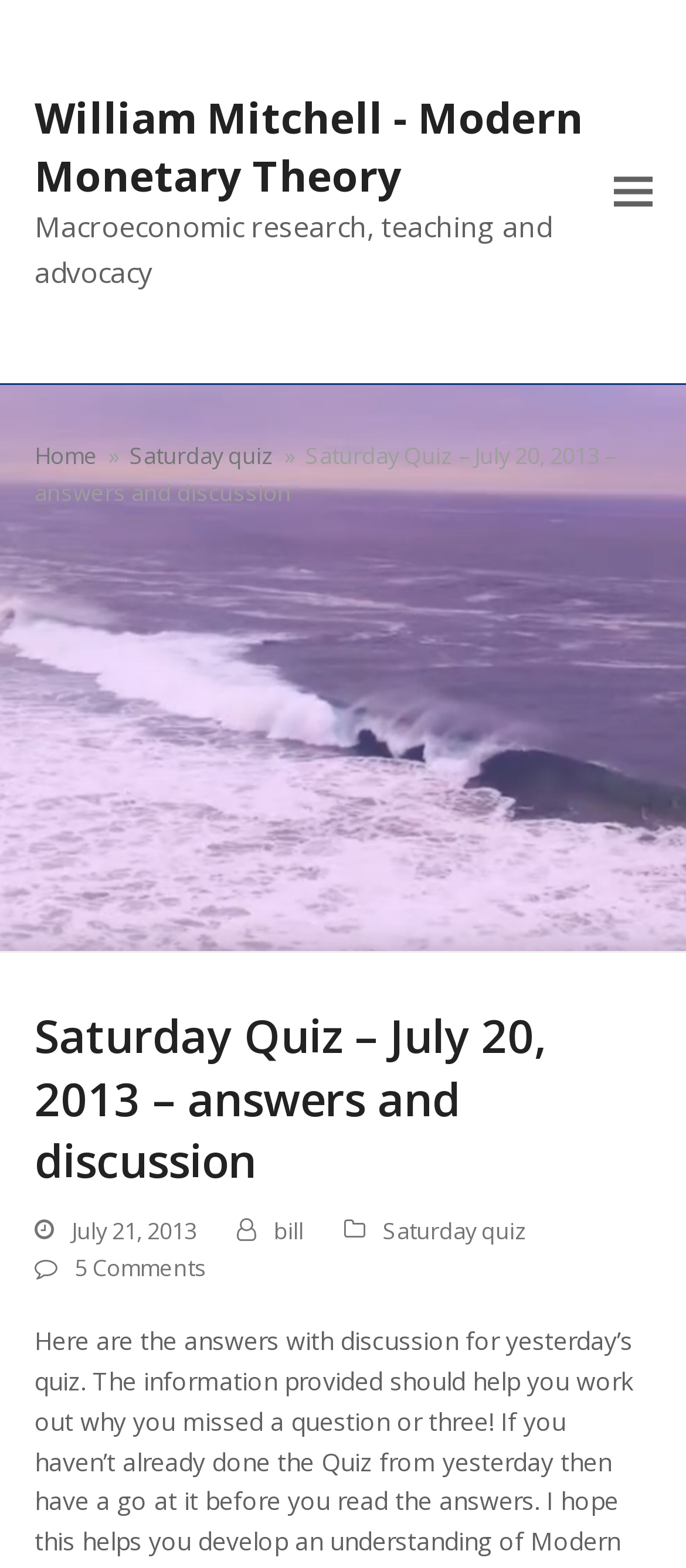Respond to the following query with just one word or a short phrase: 
What is the name of the author of this article?

bill